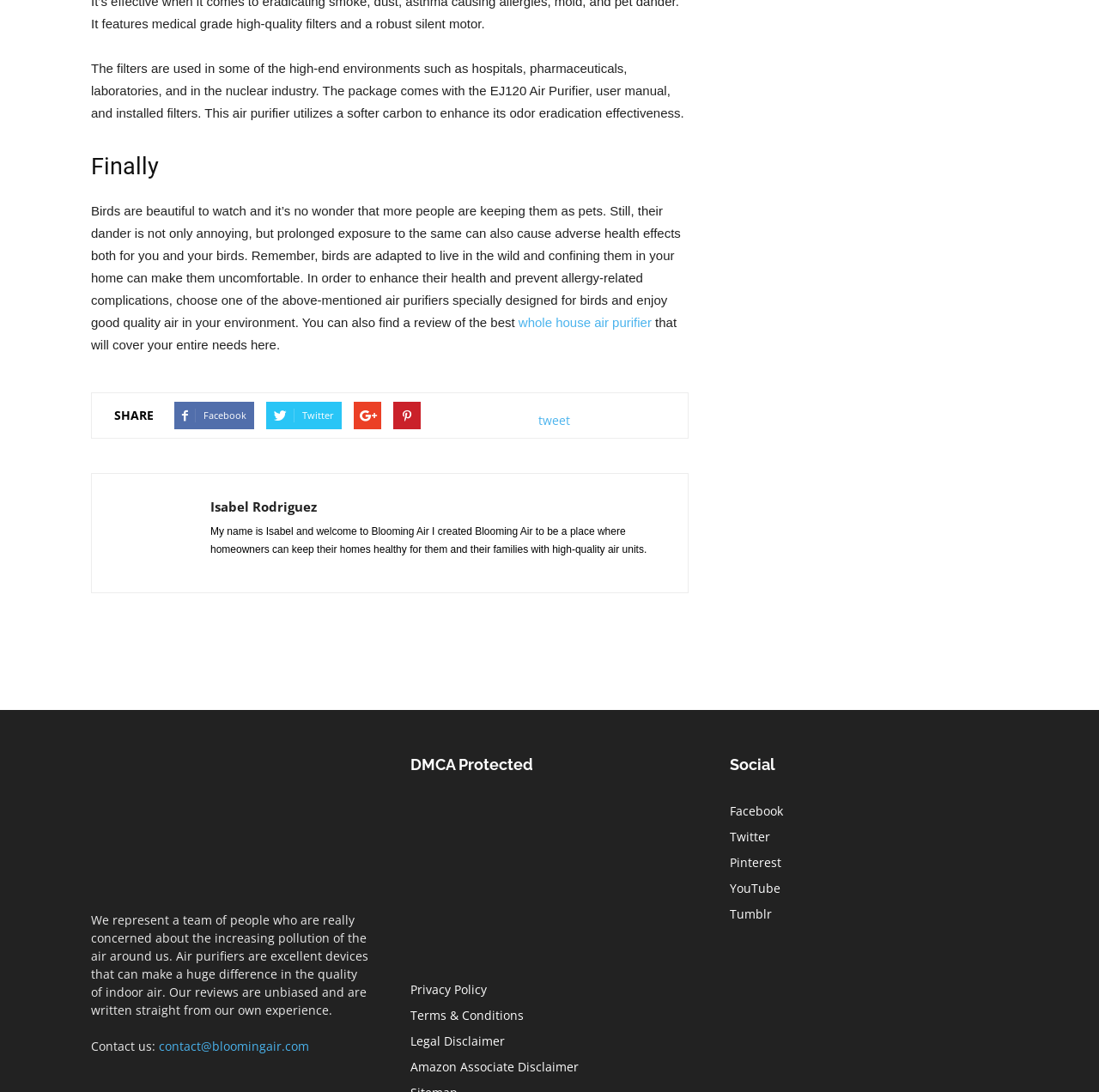What can be found on the webpage?
Observe the image and answer the question with a one-word or short phrase response.

Reviews and information